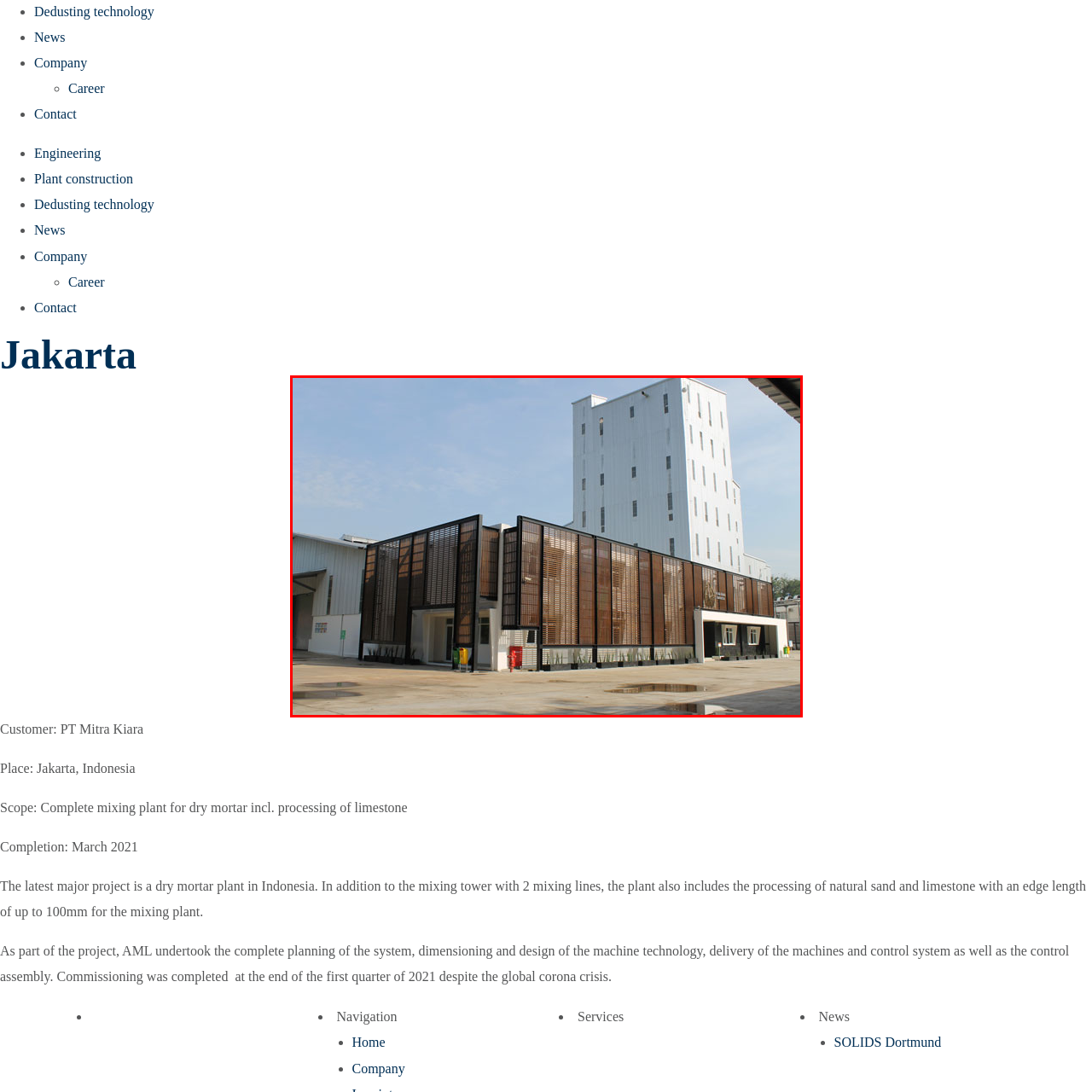Examine the image inside the red bounding box and deliver a thorough answer to the question that follows, drawing information from the image: What is the purpose of the wooden slats?

The caption explains that the wooden slats on the right side of the building provide aesthetic appeal while also serving a functional purpose, which includes improved ventilation and natural light, making the answer clear.